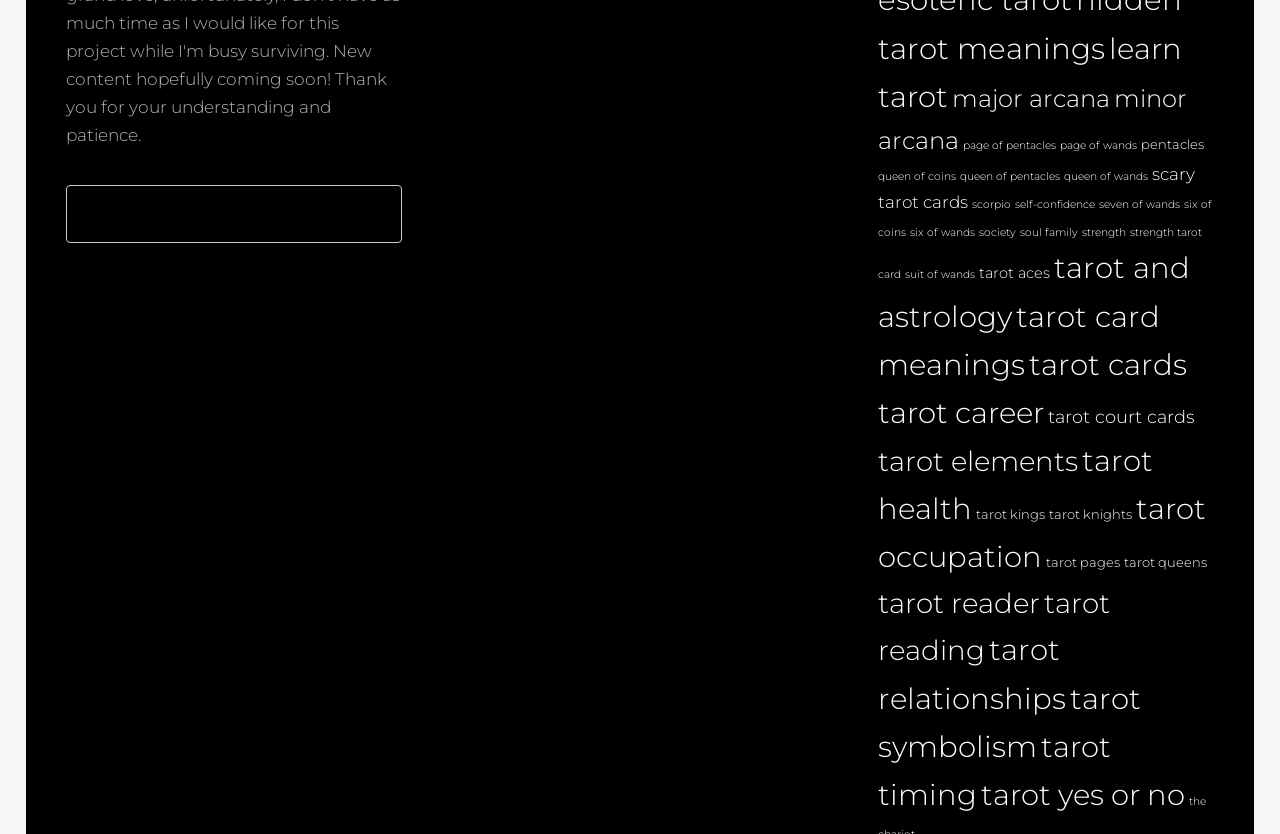Determine the bounding box coordinates for the clickable element required to fulfill the instruction: "explore major arcana". Provide the coordinates as four float numbers between 0 and 1, i.e., [left, top, right, bottom].

[0.744, 0.101, 0.867, 0.135]